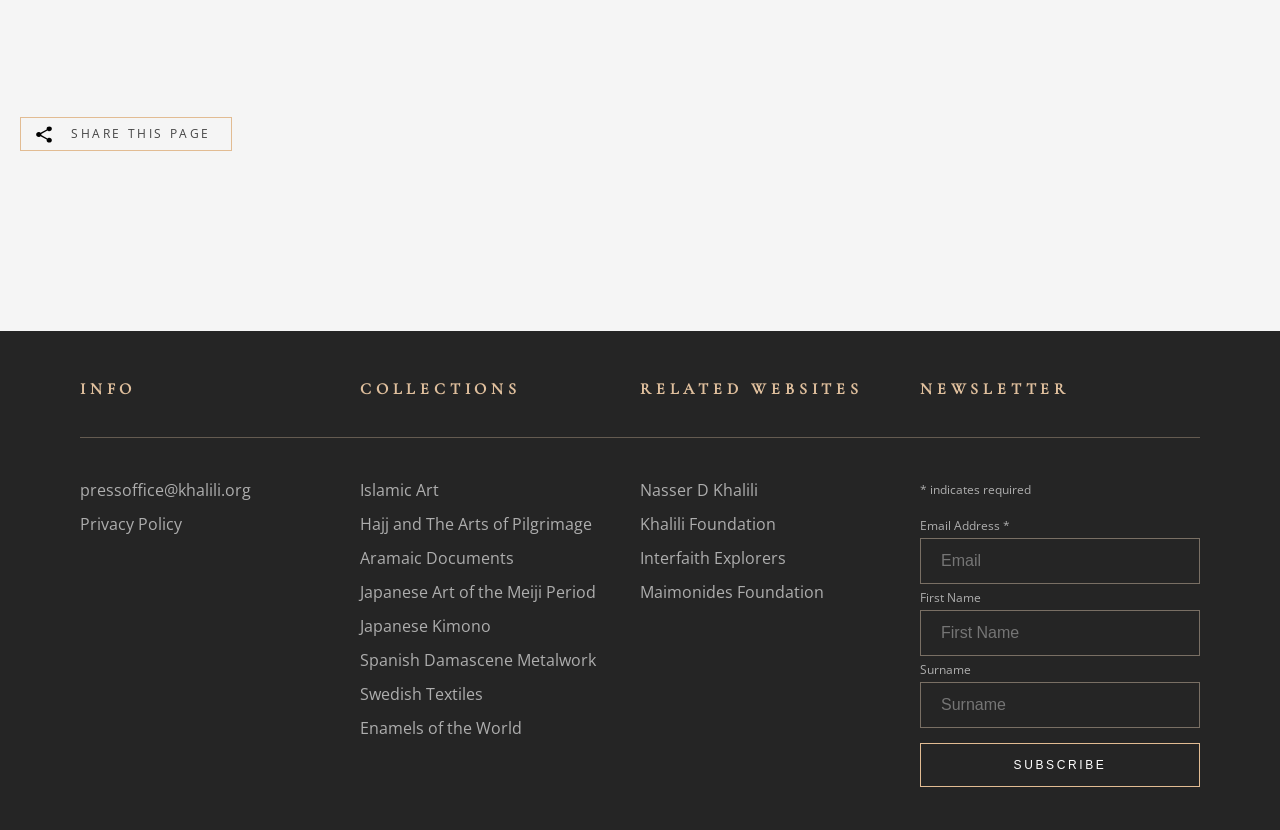Determine the bounding box for the UI element described here: "Share this page".

[0.016, 0.141, 0.181, 0.182]